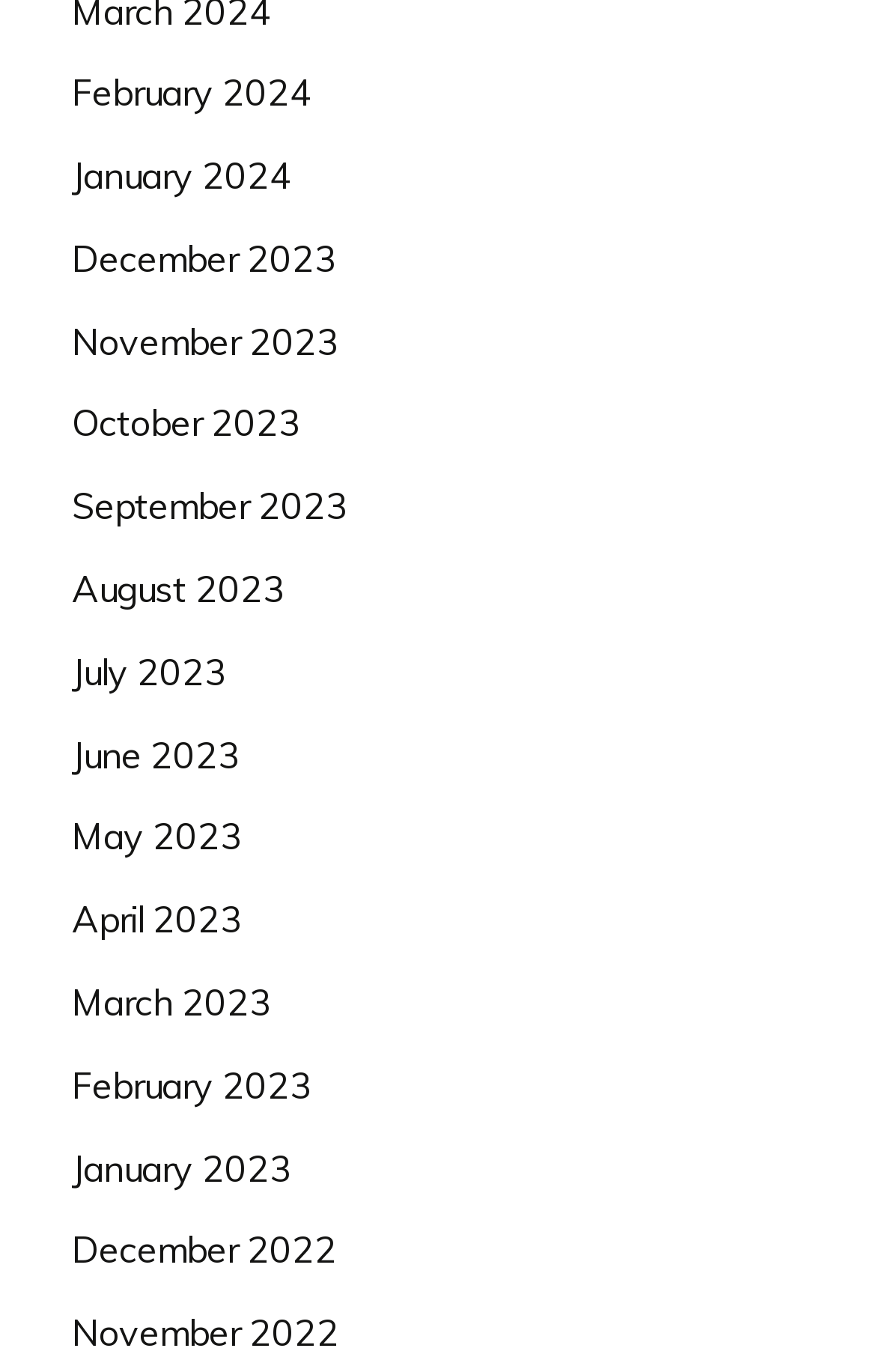Bounding box coordinates are specified in the format (top-left x, top-left y, bottom-right x, bottom-right y). All values are floating point numbers bounded between 0 and 1. Please provide the bounding box coordinate of the region this sentence describes: Home

None